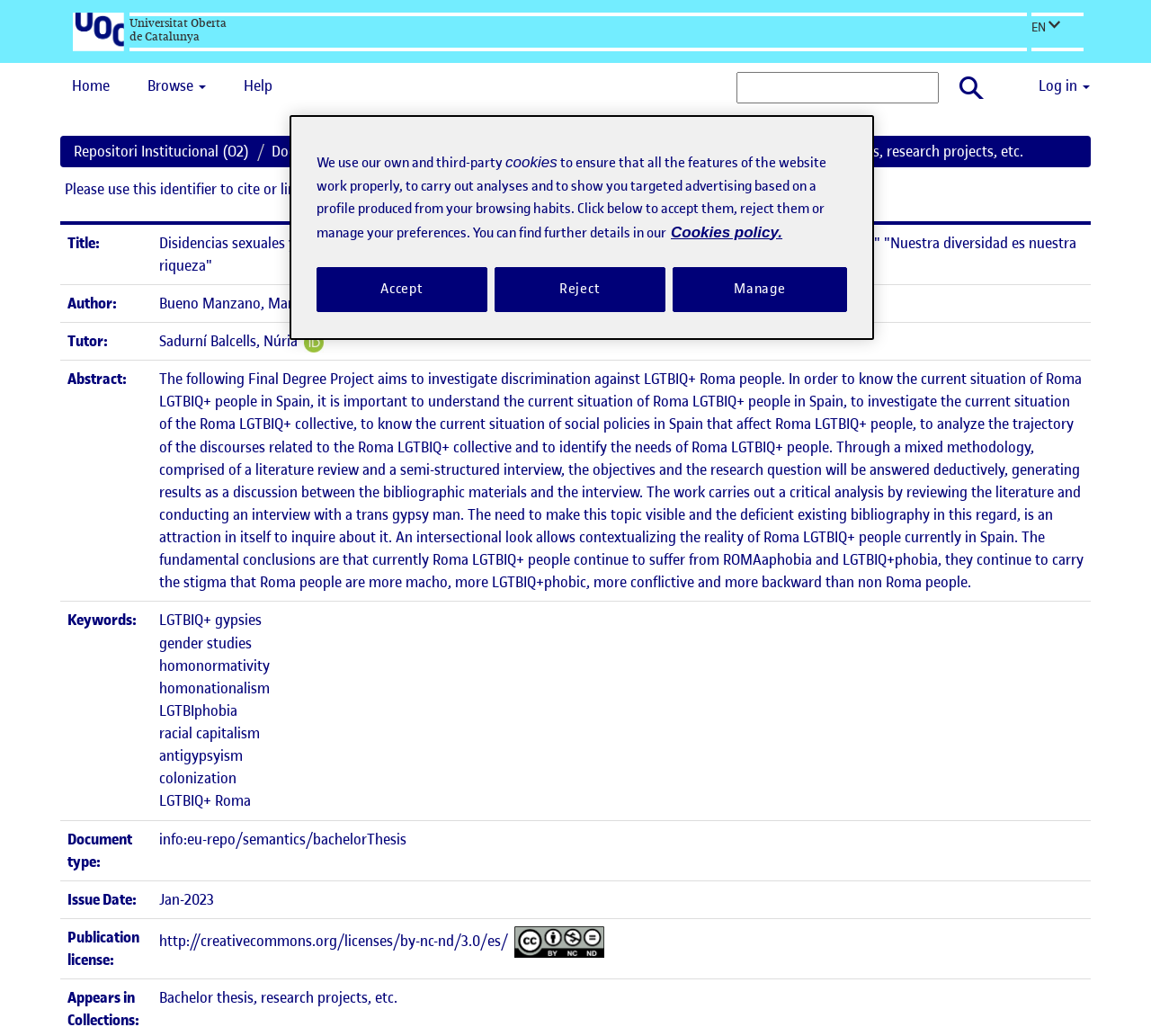Provide a comprehensive description of the webpage.

This webpage is a repository of academic works, specifically a bachelor's thesis, with a focus on sexual and gender diversity in the Roma community. At the top left corner, there is a logo of the Universitat Oberta de Catalunya (UOC) and a link to the university's website. Next to the logo, there is a static text displaying the university's name. 

On the top right corner, there is a language selection button with an option to switch to English. Below it, there are links to navigate to different sections of the website, including Home, Browse, Help, and Log in. There is also a search bar and a button with a magnifying glass icon.

The main content of the webpage is divided into sections, each with a title and descriptive text. The first section displays the title of the thesis, "Disidencias sexuales y de género romanís. Deconstruyendo la mirada paya 'Amare ververipen si amare barbalipen' 'Nuestra diversidad es nuestra riqueza'", and the author's name, María A. Bueno Manzano. 

Below the title, there are sections for the tutor's name, abstract, keywords, document type, issue date, and publication license. The abstract provides a summary of the thesis, which aims to investigate discrimination against LGTBIQ+ Roma people in Spain. The keywords section lists relevant terms, including LGTBIQ+ gypsies, gender studies, homonormativity, and racial capitalism.

At the bottom of the page, there is a cookie banner with a privacy alert dialog. The dialog explains the use of cookies on the website and provides options to accept, reject, or manage cookie preferences.